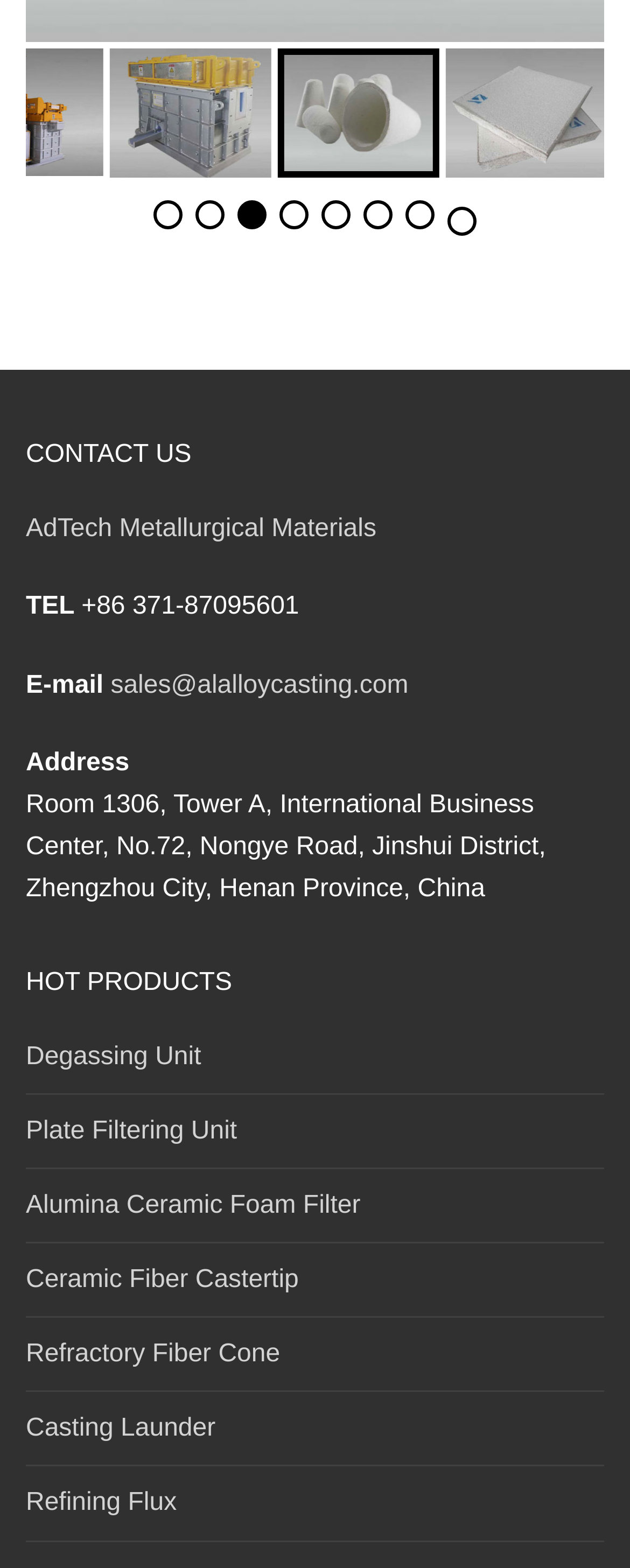Find the bounding box coordinates for the UI element whose description is: "Degassing Unit". The coordinates should be four float numbers between 0 and 1, in the format [left, top, right, bottom].

[0.041, 0.661, 0.959, 0.698]